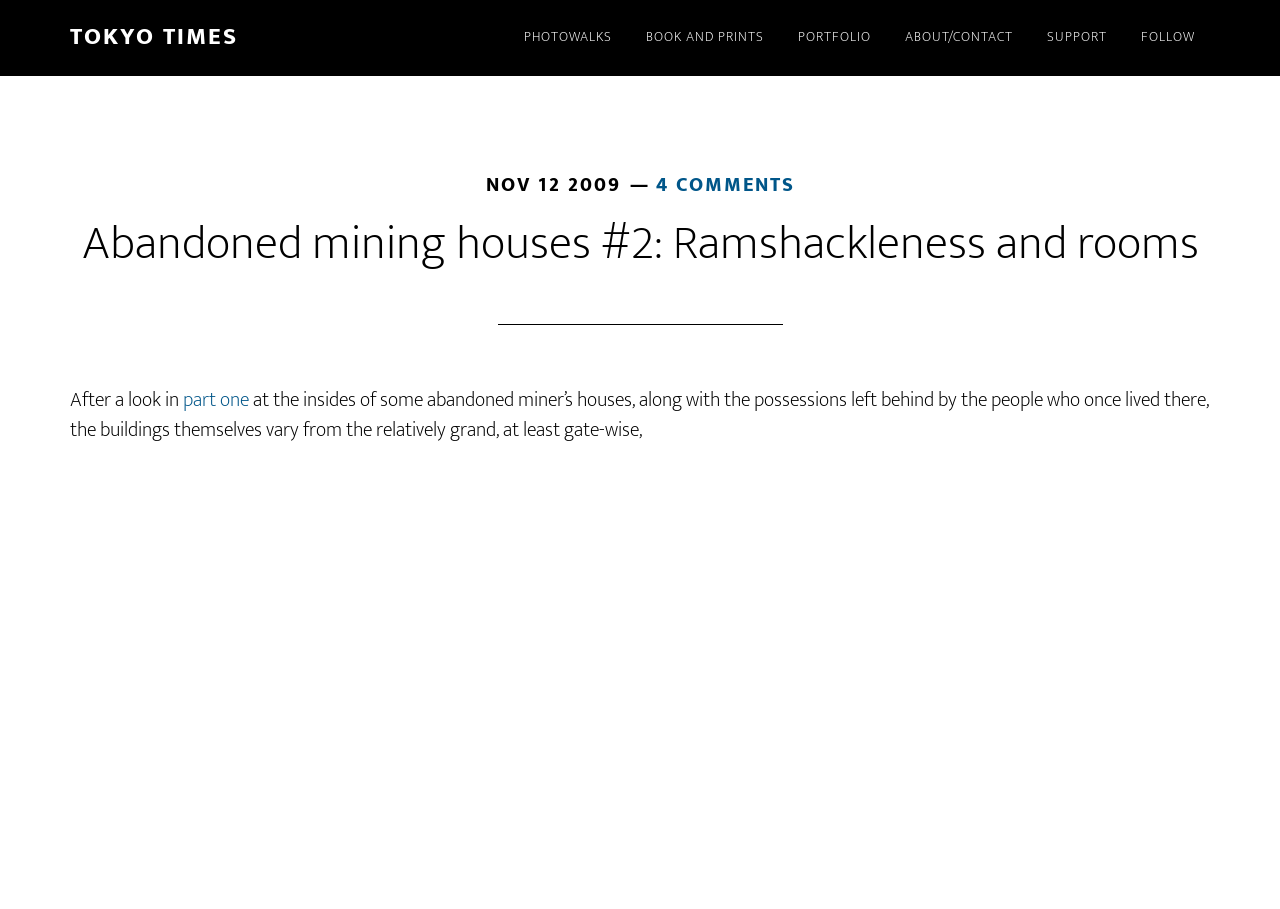What is the name of the website?
Using the information from the image, give a concise answer in one word or a short phrase.

Tokyo Times